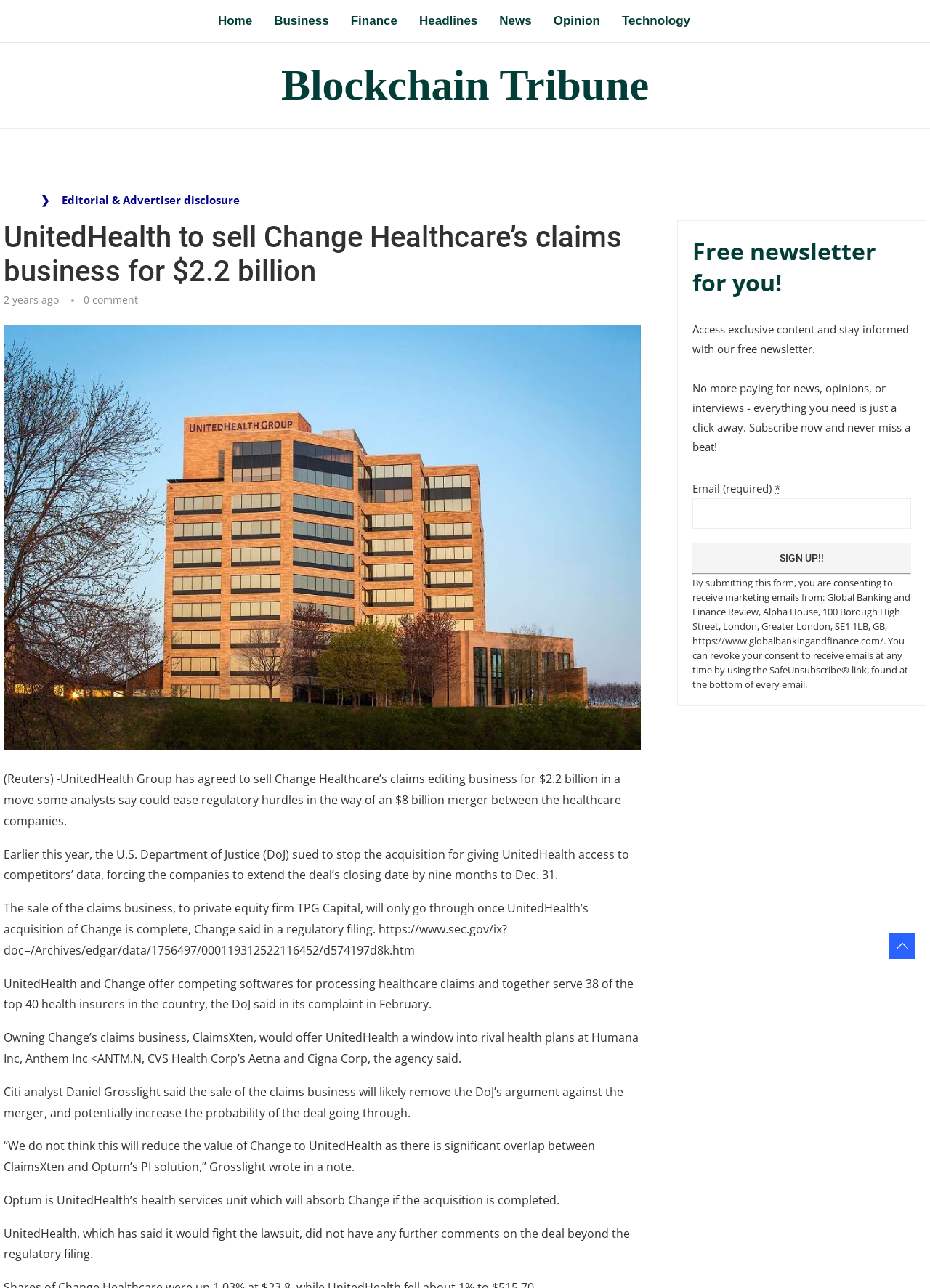Locate the bounding box coordinates of the item that should be clicked to fulfill the instruction: "Search for books".

None